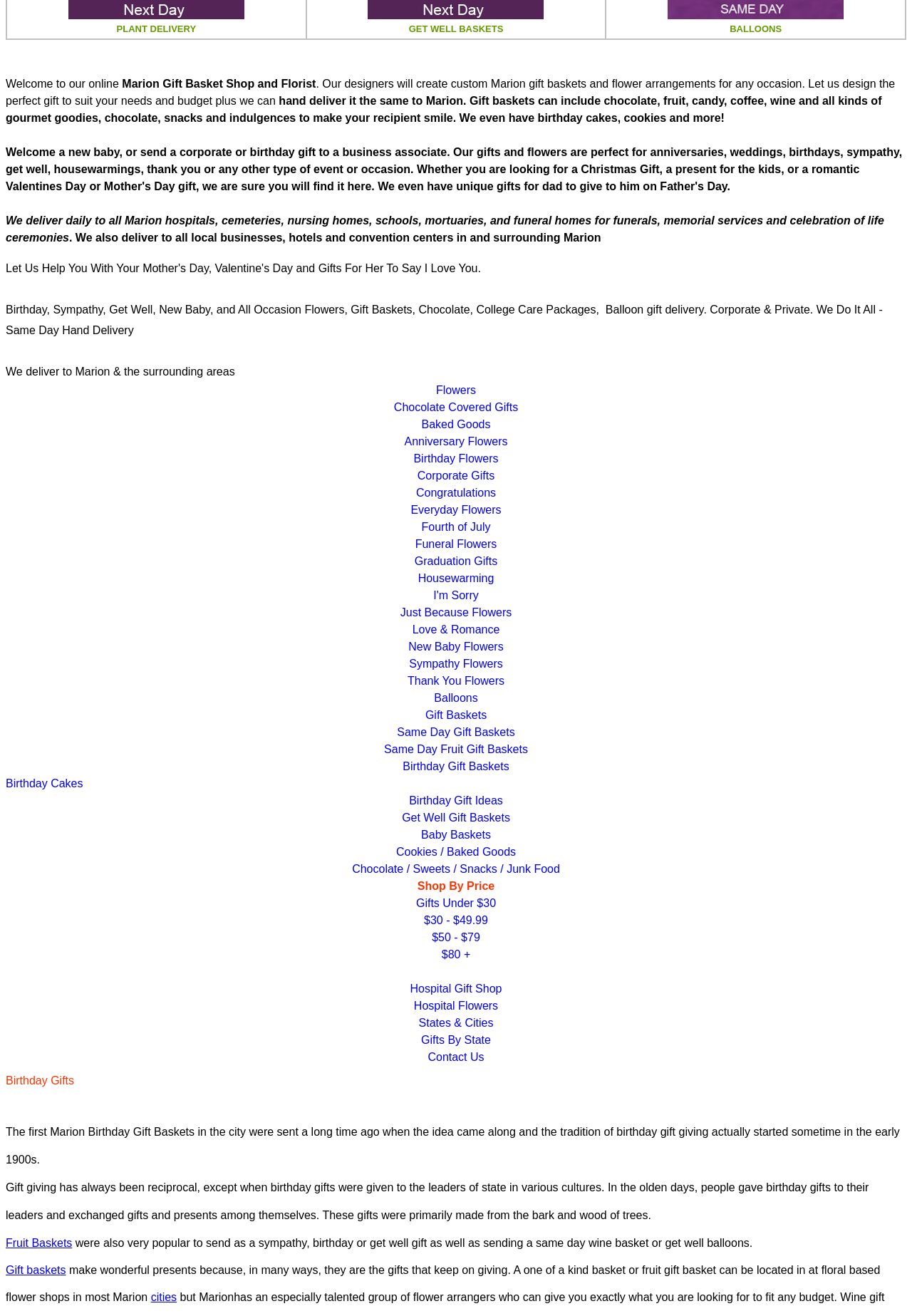Extract the bounding box coordinates for the UI element described by the text: "Balloons". The coordinates should be in the form of [left, top, right, bottom] with values between 0 and 1.

[0.476, 0.526, 0.524, 0.535]